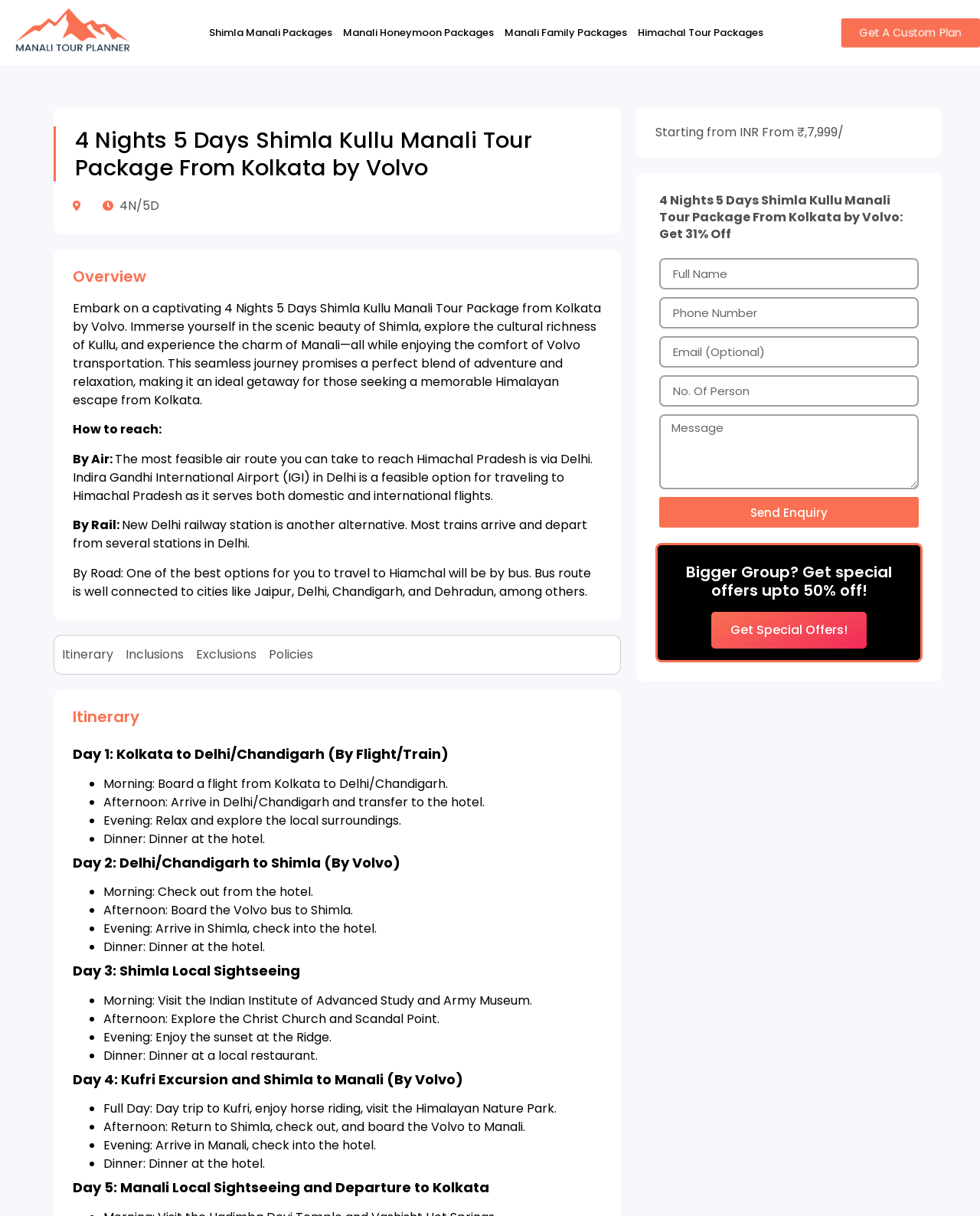Identify the first-level heading on the webpage and generate its text content.

4 Nights 5 Days Shimla Kullu Manali Tour Package From Kolkata by Volvo